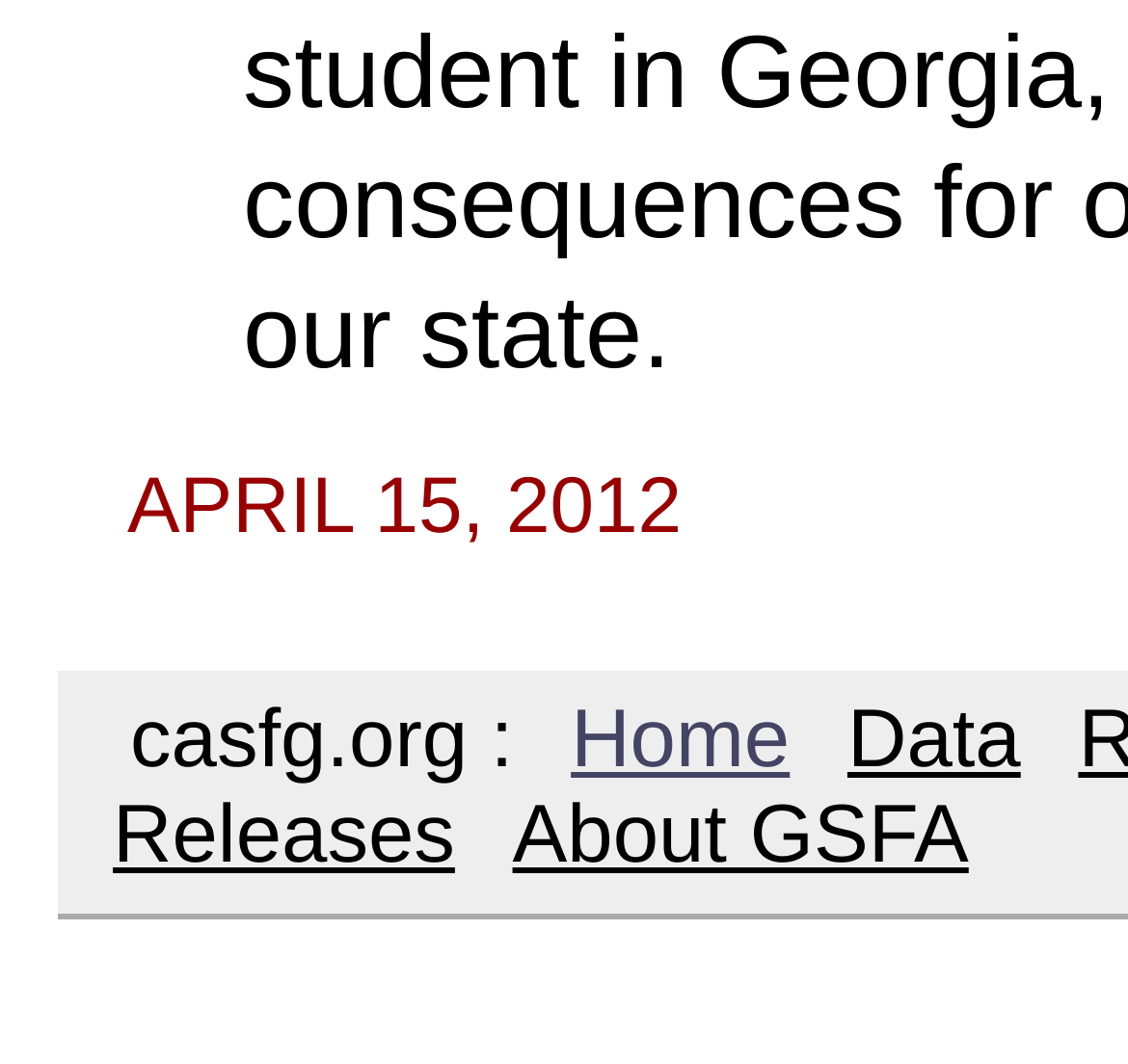Give the bounding box coordinates for the element described by: "Home".

[0.506, 0.653, 0.7, 0.74]